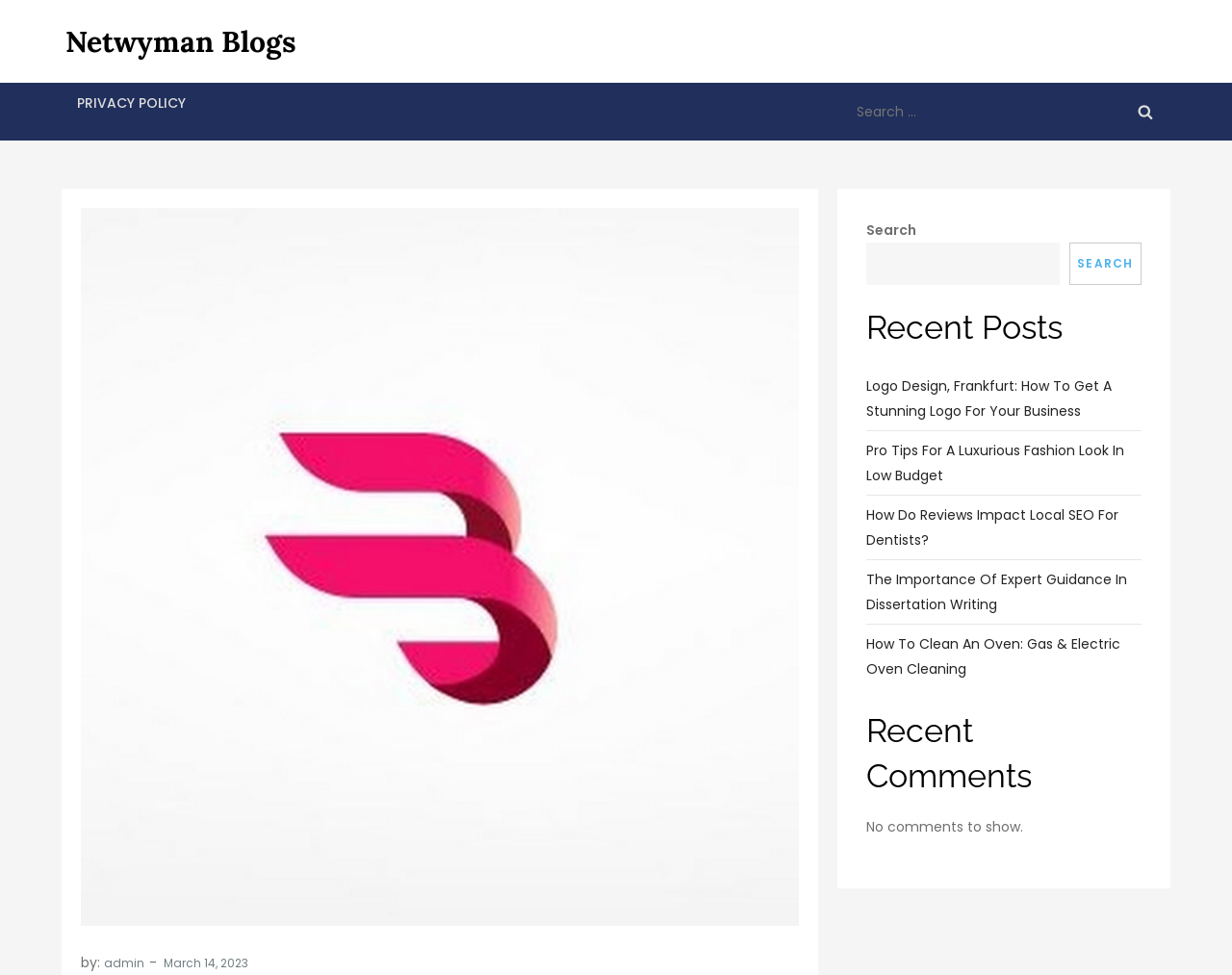Bounding box coordinates should be in the format (top-left x, top-left y, bottom-right x, bottom-right y) and all values should be floating point numbers between 0 and 1. Determine the bounding box coordinate for the UI element described as: Accept

None